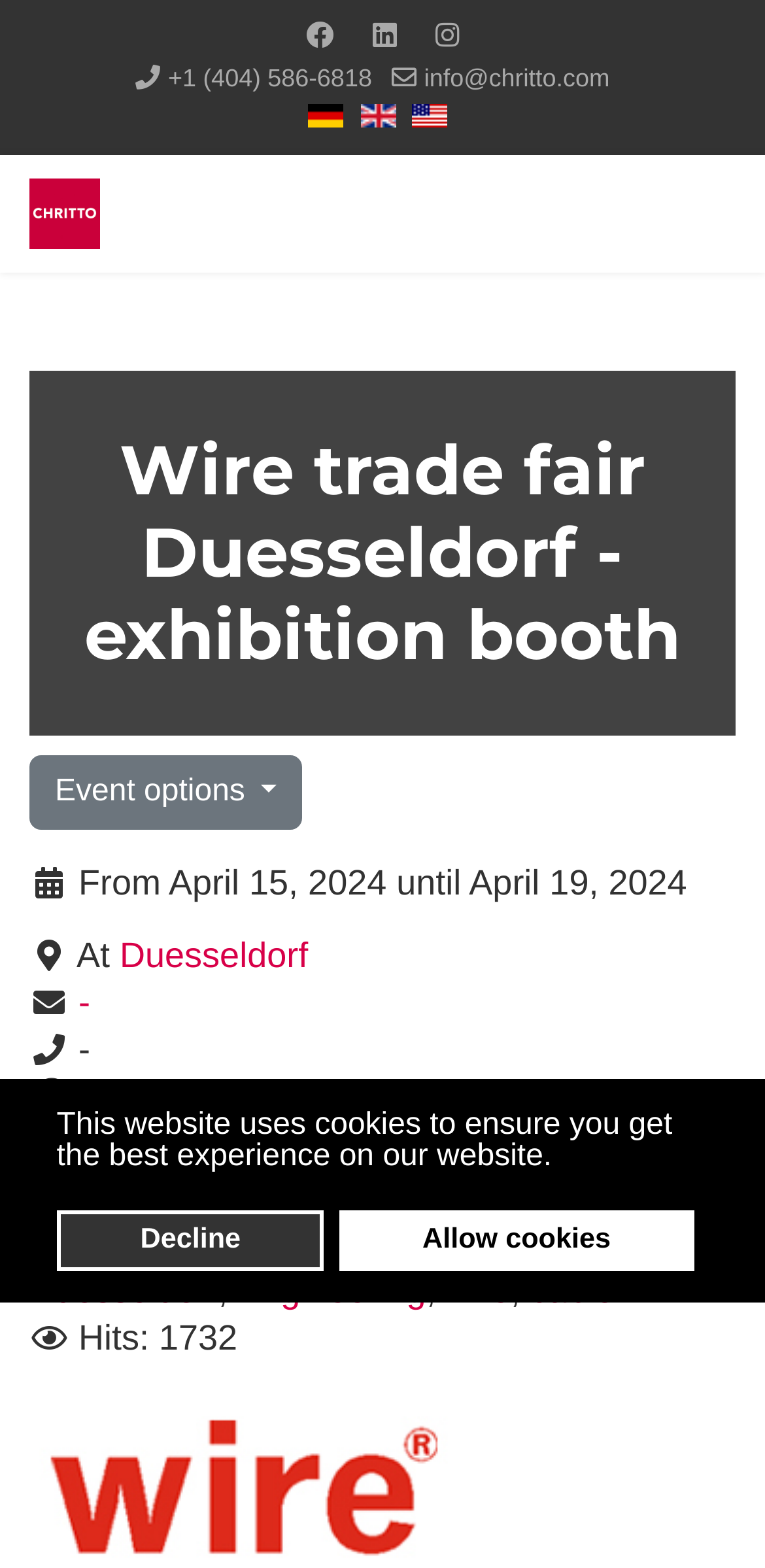Please specify the bounding box coordinates of the clickable region to carry out the following instruction: "go to home page". The coordinates should be four float numbers between 0 and 1, in the format [left, top, right, bottom].

None